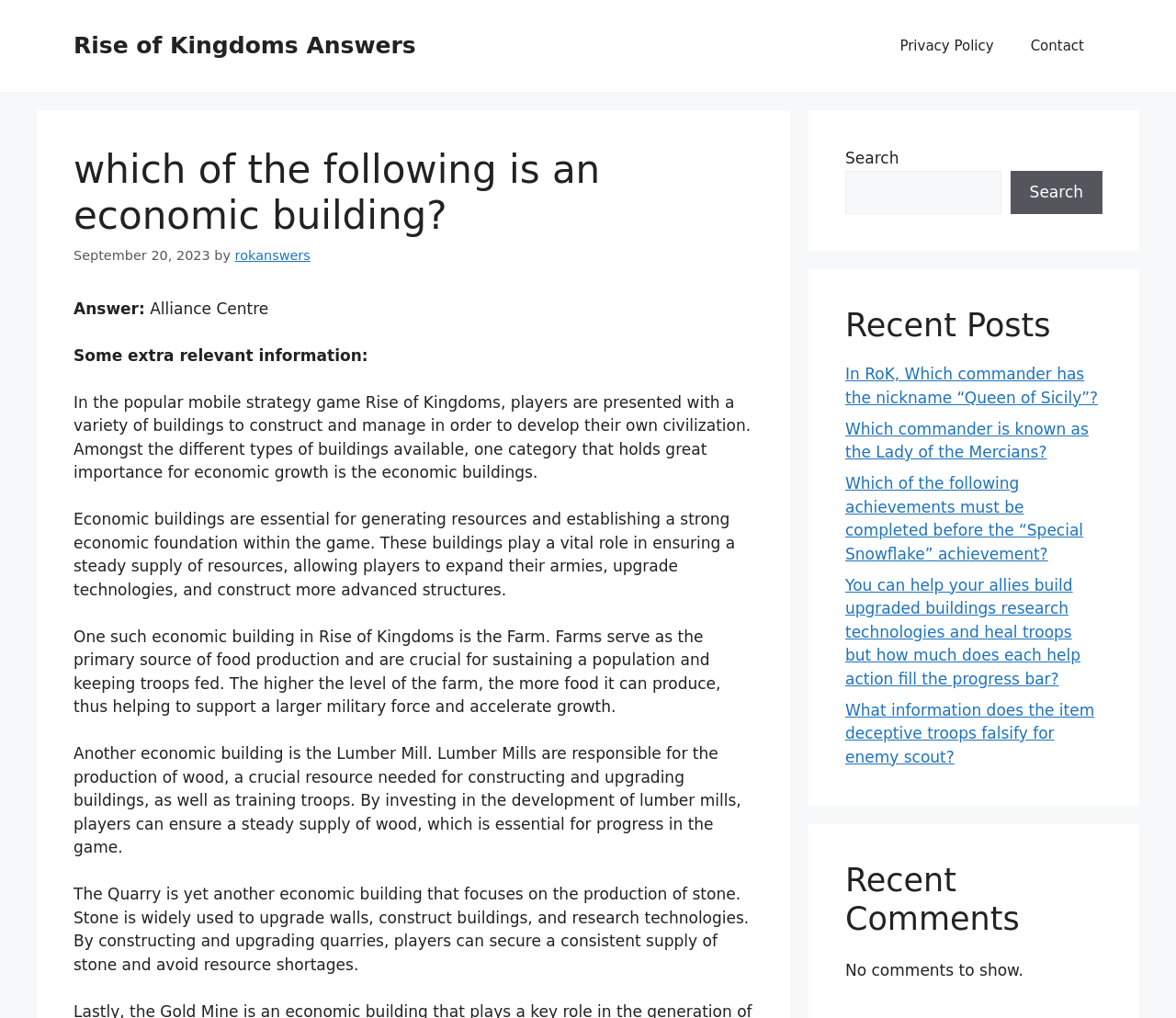Please study the image and answer the question comprehensively:
What is the answer to the question 'which of the following is an economic building?'

The answer can be found in the content section of the webpage, where it is stated that 'Answer: Alliance Centre'. This is in response to the question 'which of the following is an economic building?' which is the main heading of the content section.